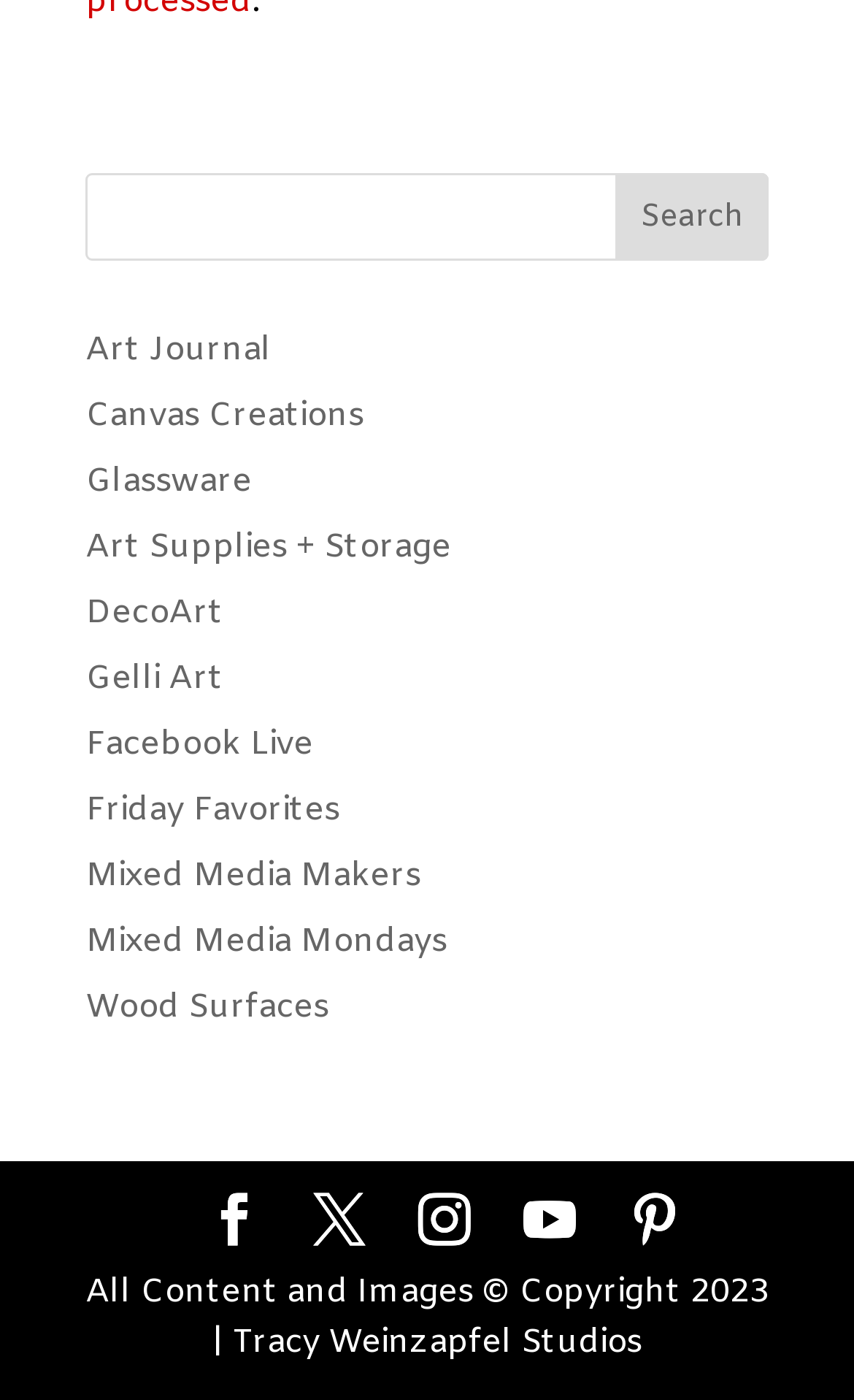Please determine the bounding box coordinates of the section I need to click to accomplish this instruction: "go to Art Journal".

[0.1, 0.235, 0.318, 0.267]